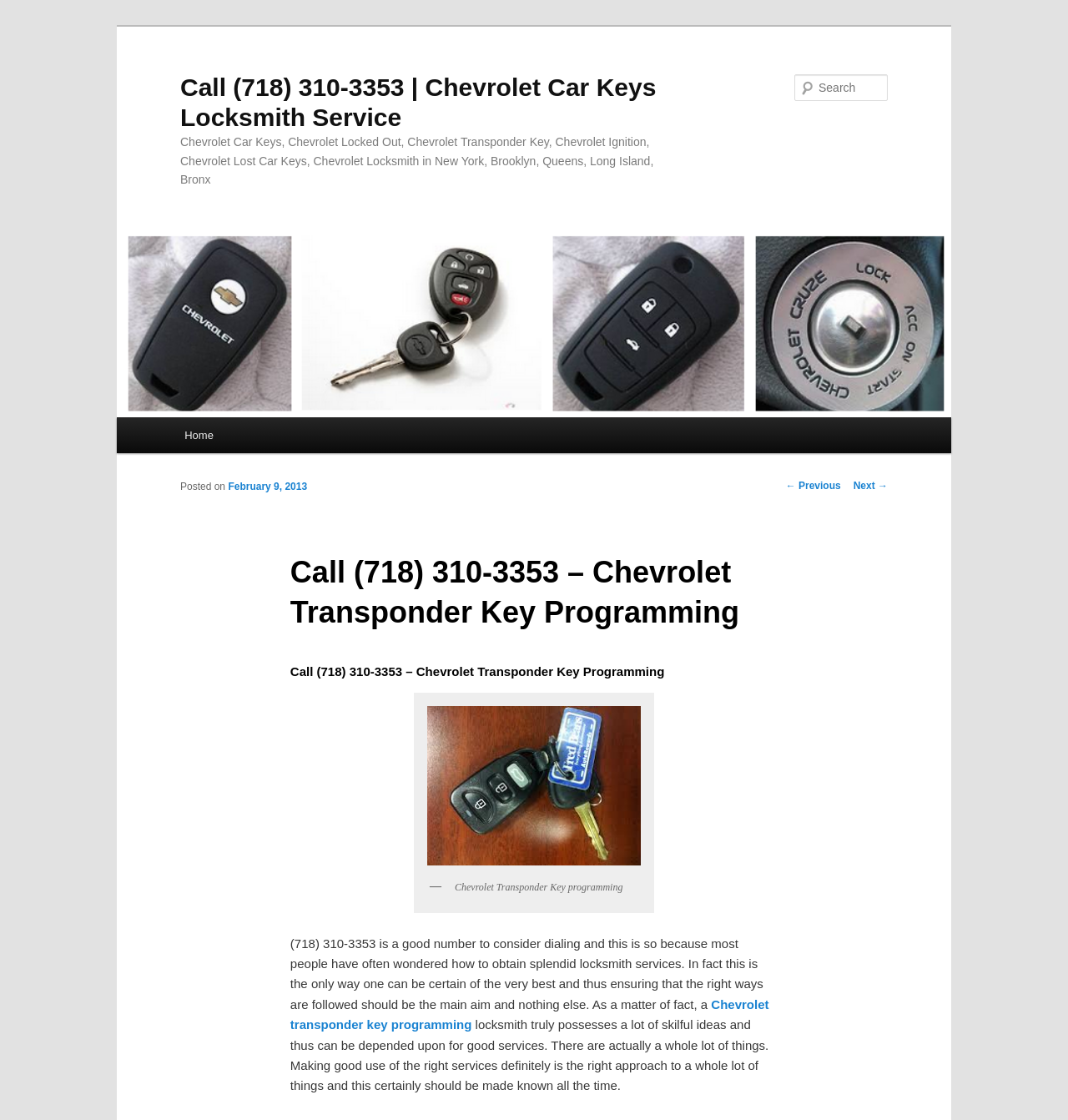Identify the bounding box coordinates of the region that needs to be clicked to carry out this instruction: "Read the post about Chevrolet transponder key programming". Provide these coordinates as four float numbers ranging from 0 to 1, i.e., [left, top, right, bottom].

[0.272, 0.482, 0.728, 0.573]